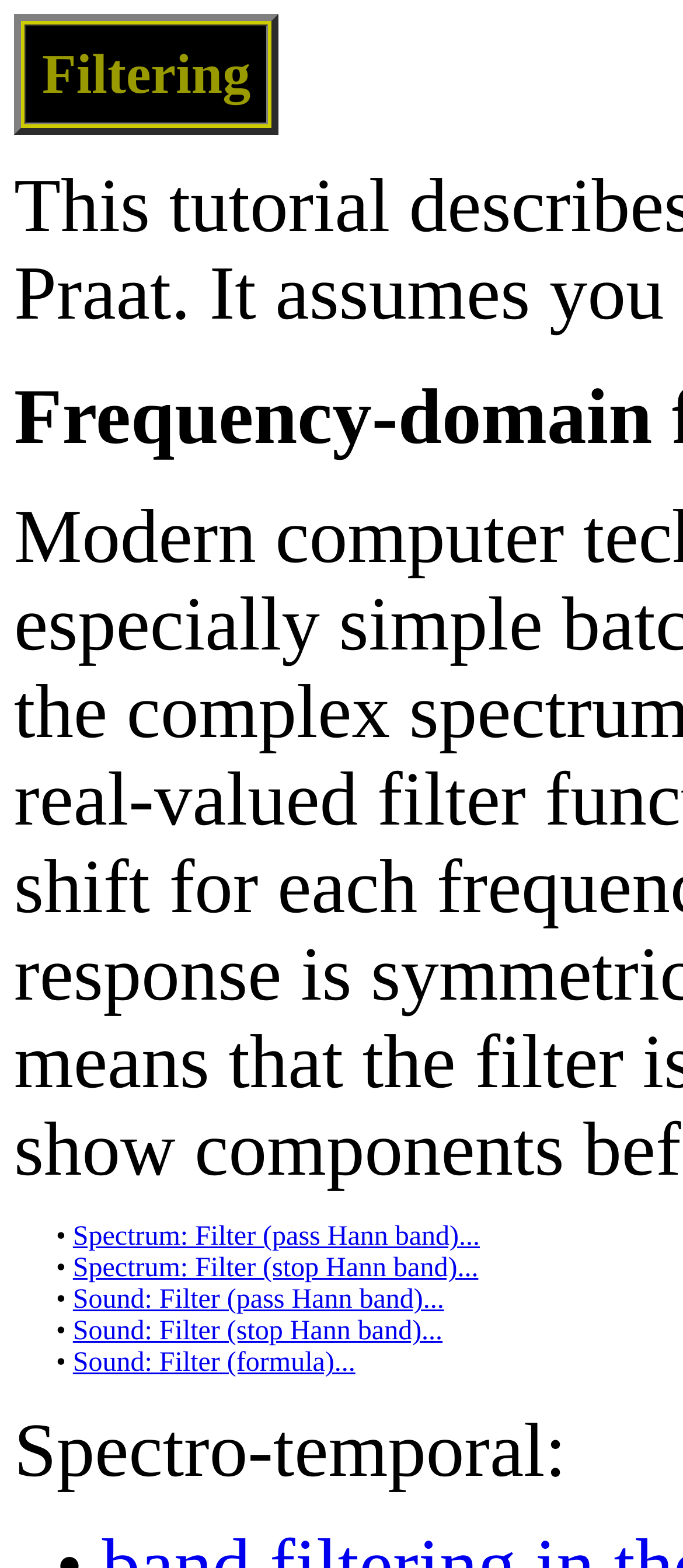Provide the bounding box coordinates for the UI element that is described by this text: "Sound: Filter (formula)...". The coordinates should be in the form of four float numbers between 0 and 1: [left, top, right, bottom].

[0.107, 0.86, 0.52, 0.879]